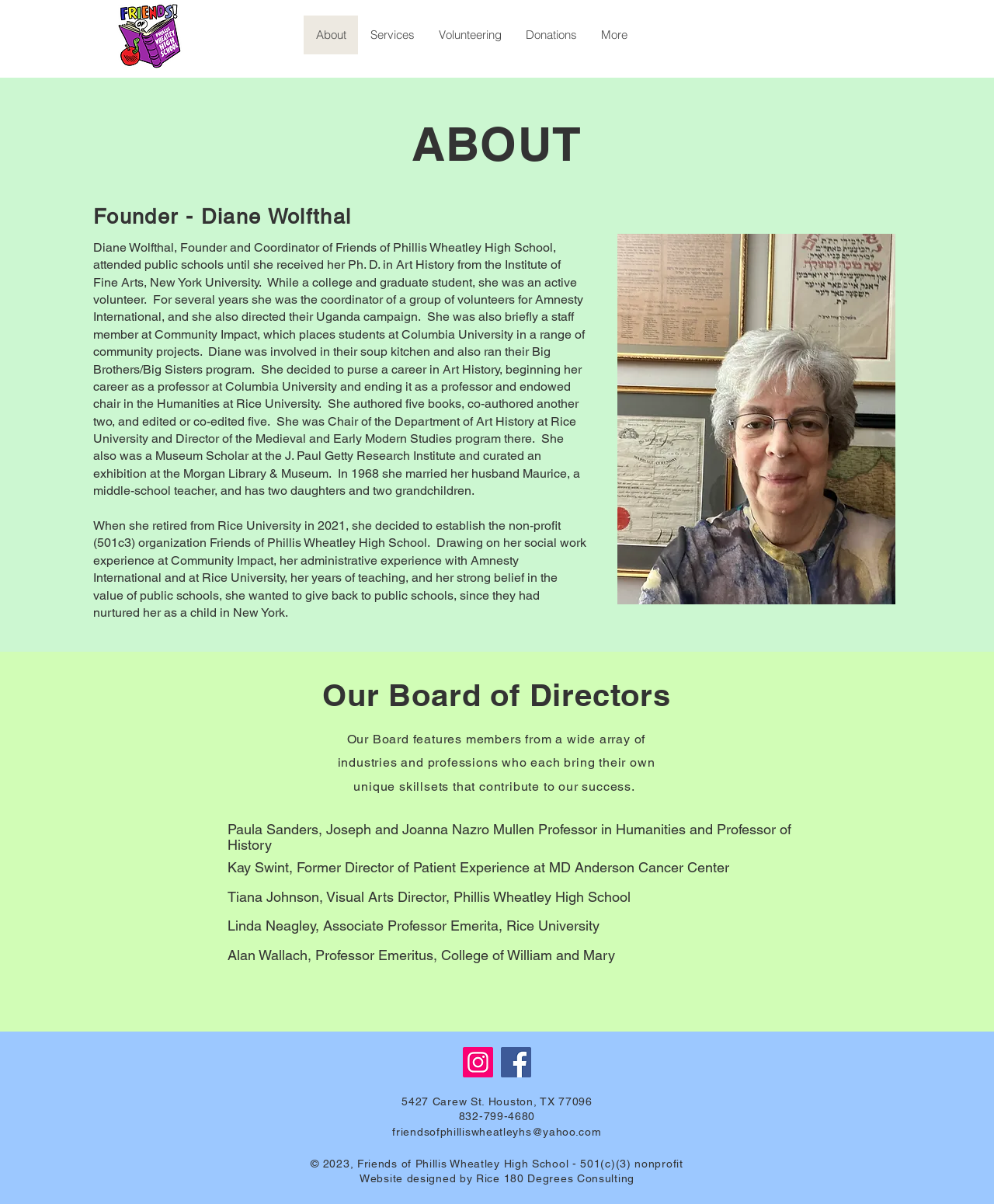Please identify the coordinates of the bounding box for the clickable region that will accomplish this instruction: "Click Instagram link".

[0.466, 0.87, 0.496, 0.895]